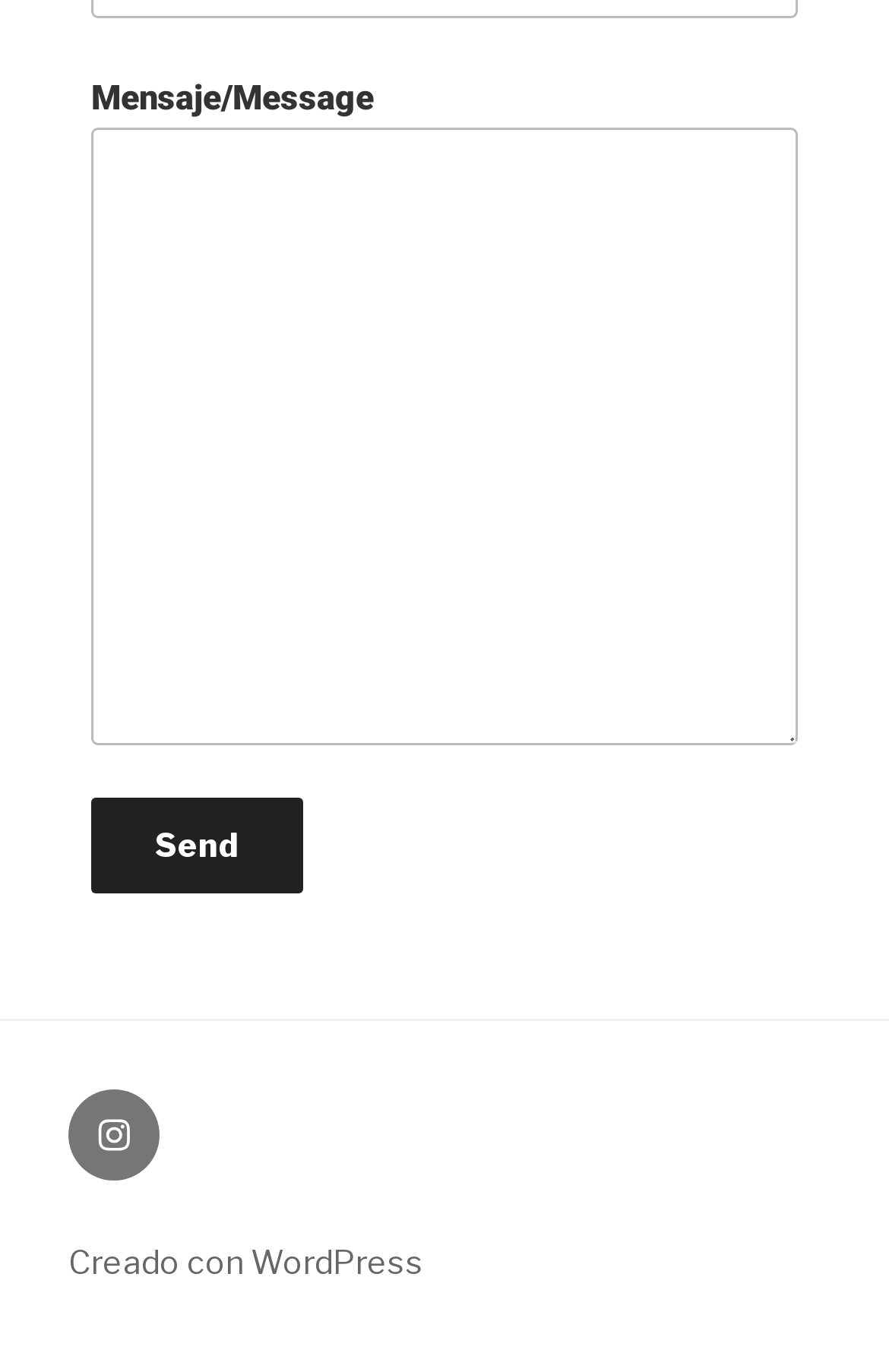Give the bounding box coordinates for the element described as: "instagram".

[0.077, 0.794, 0.179, 0.86]